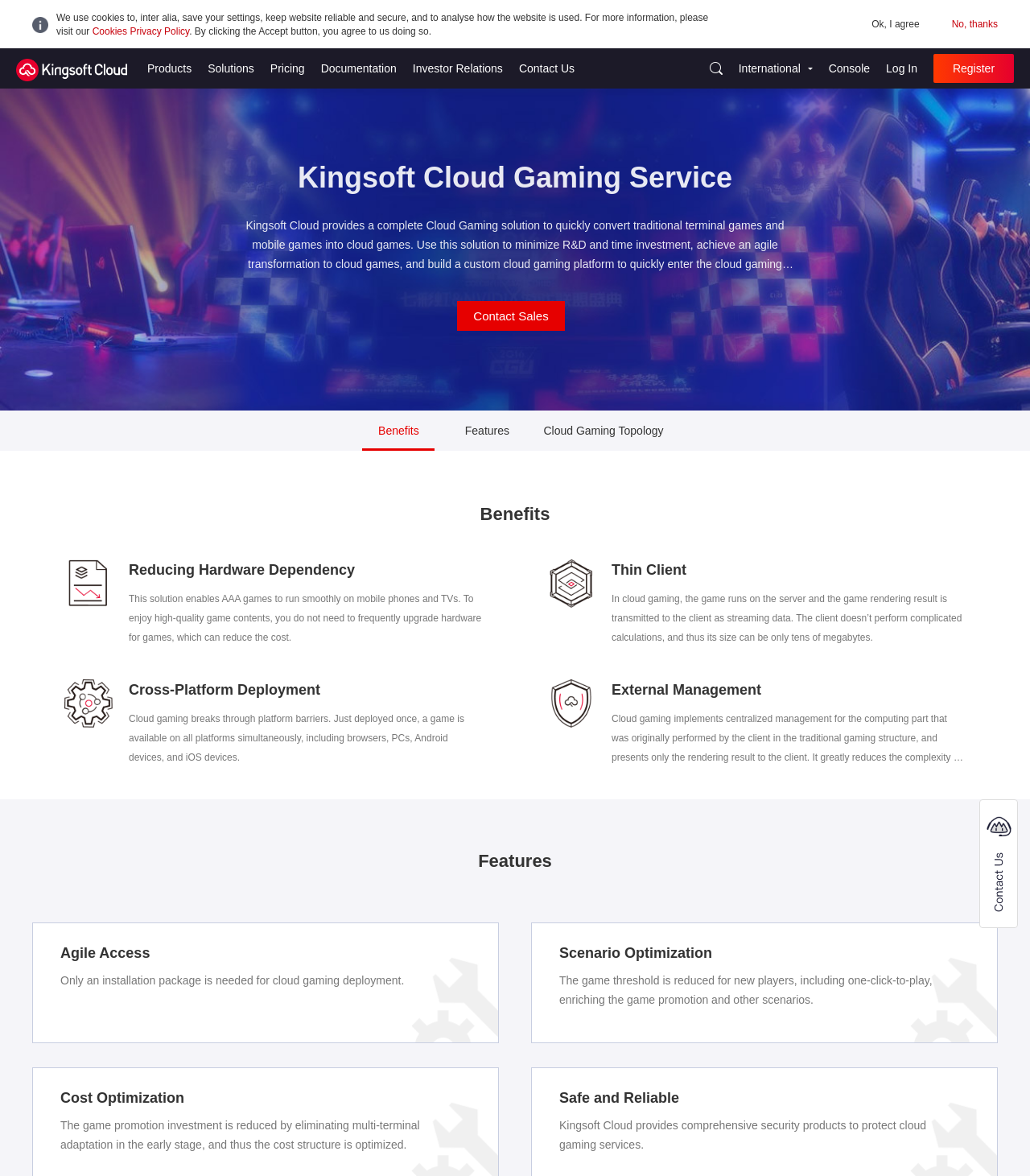How does Kingsoft Cloud ensure the security of cloud gaming services?
Deliver a detailed and extensive answer to the question.

The webpage states that Kingsoft Cloud provides comprehensive security products to protect cloud gaming services, ensuring the safety and reliability of the gaming experience.